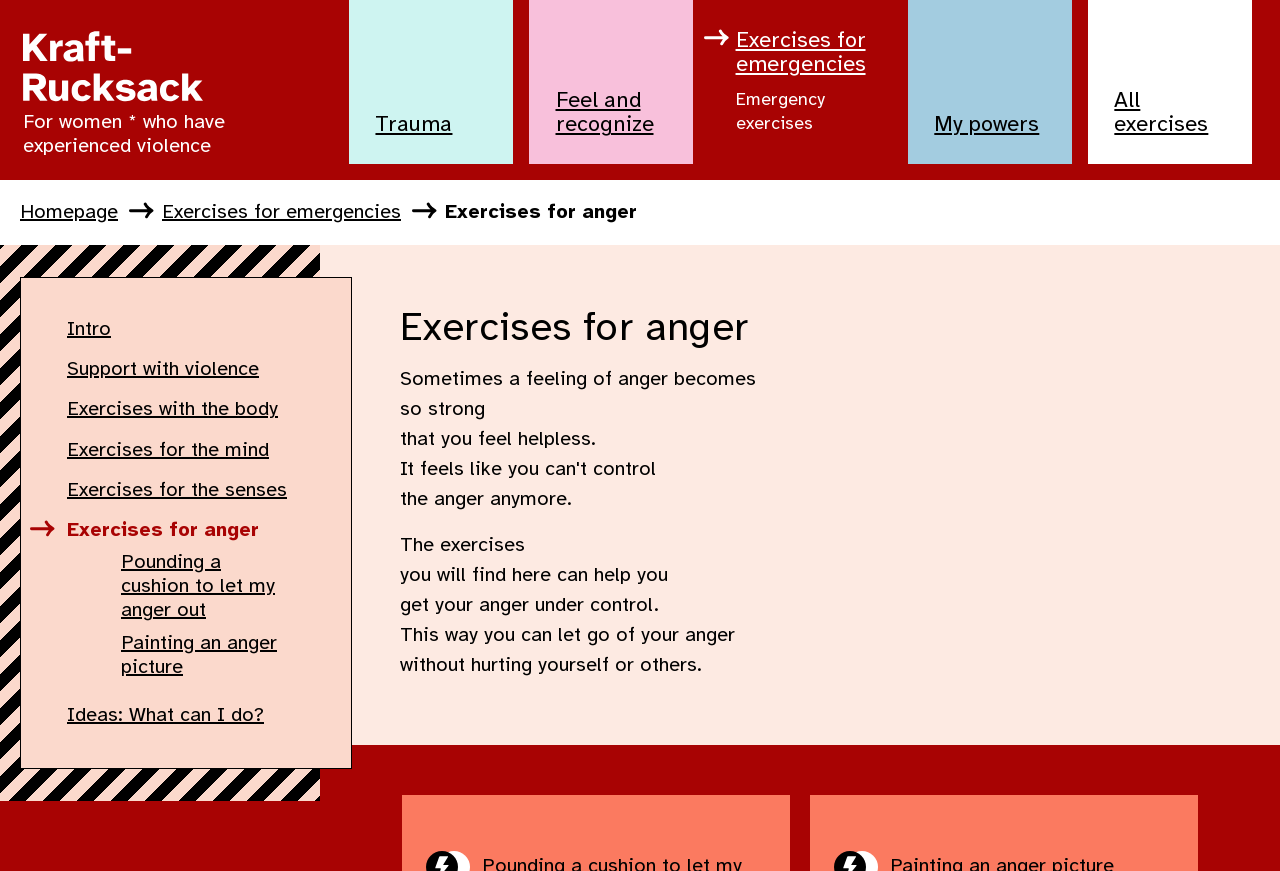Please identify the bounding box coordinates of the element that needs to be clicked to perform the following instruction: "Click on Exercises for emergencies".

[0.554, 0.0, 0.697, 0.188]